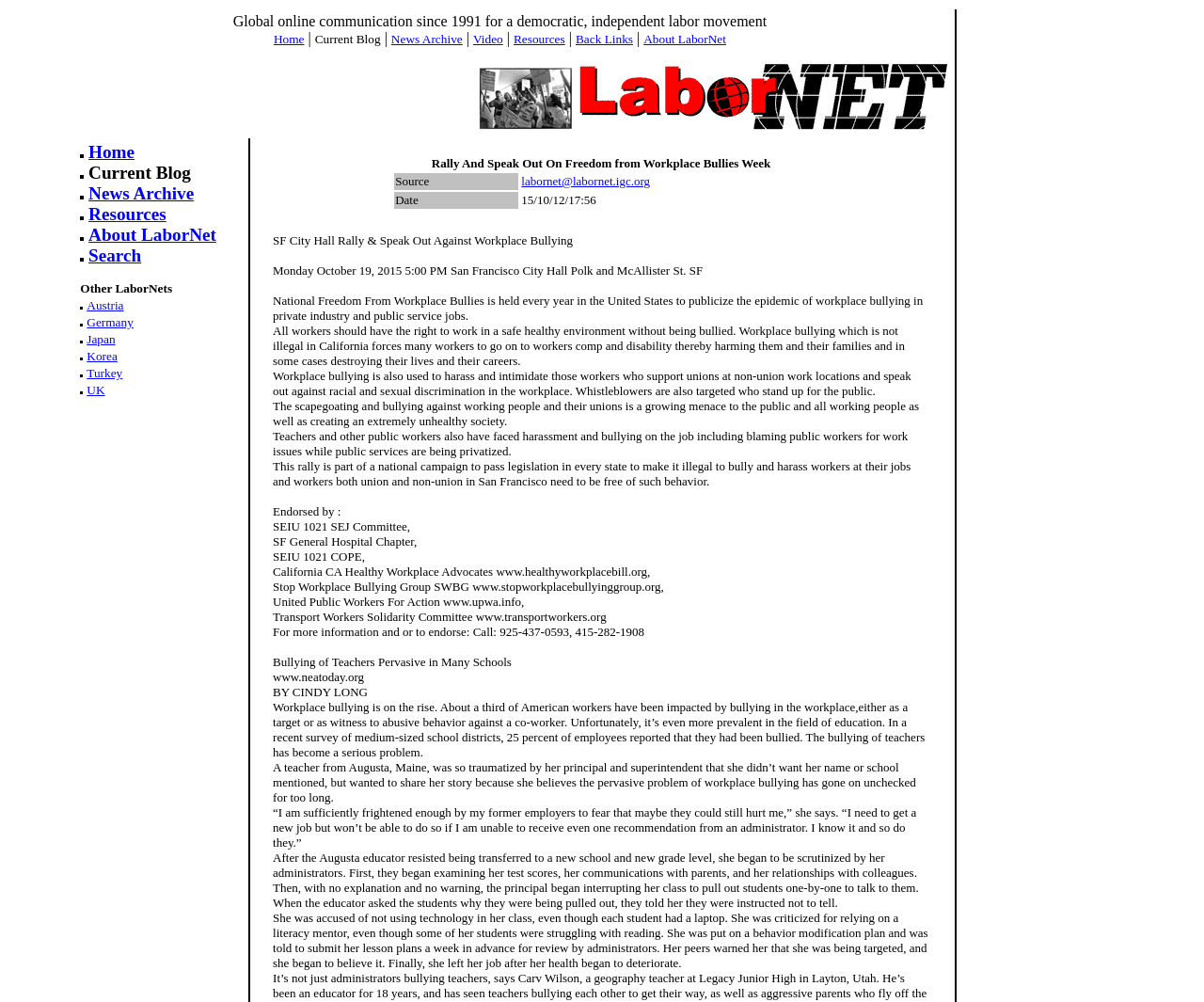What is the date of the article about workplace bullying?
Please give a detailed and thorough answer to the question, covering all relevant points.

The date is mentioned in the table with the header 'Date' and the value '15/10/12/17:56', which suggests that the article was published on October 15, 2012.